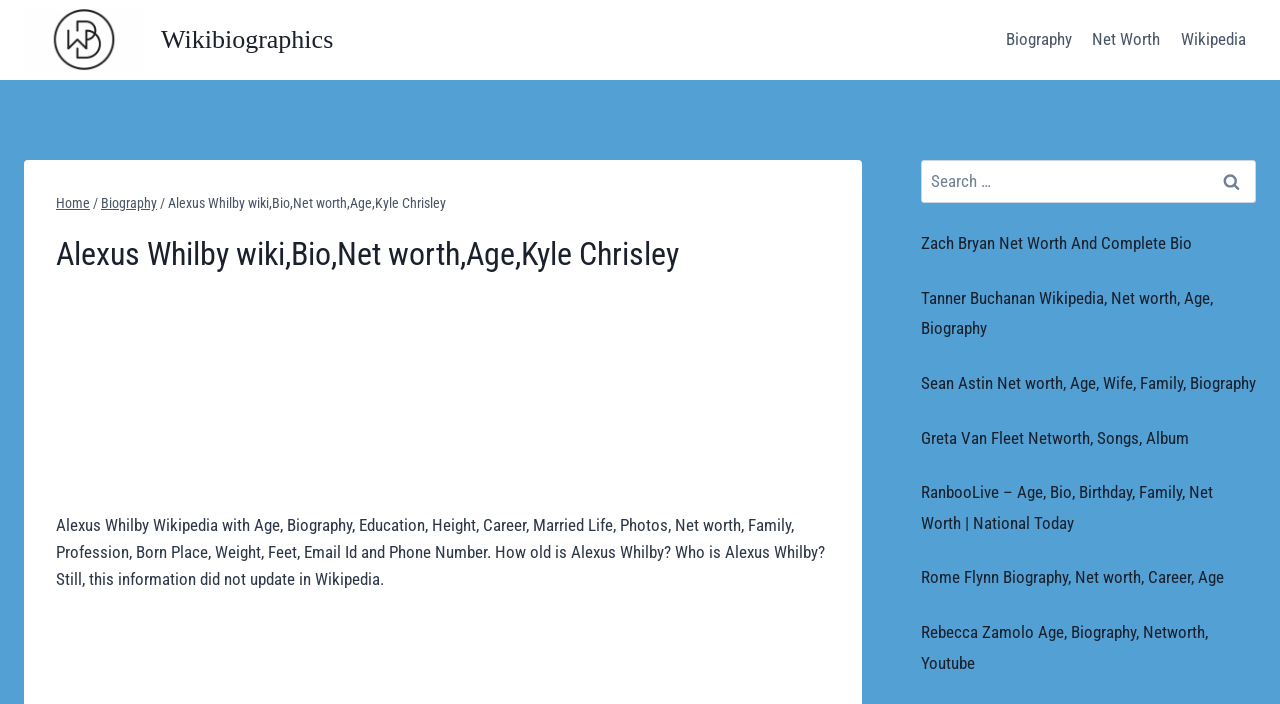What is the purpose of the search box?
Based on the content of the image, thoroughly explain and answer the question.

The search box has a label 'Search for:' and is located at the top right corner of the webpage, suggesting that it is meant to search for biographies or related information on the website.